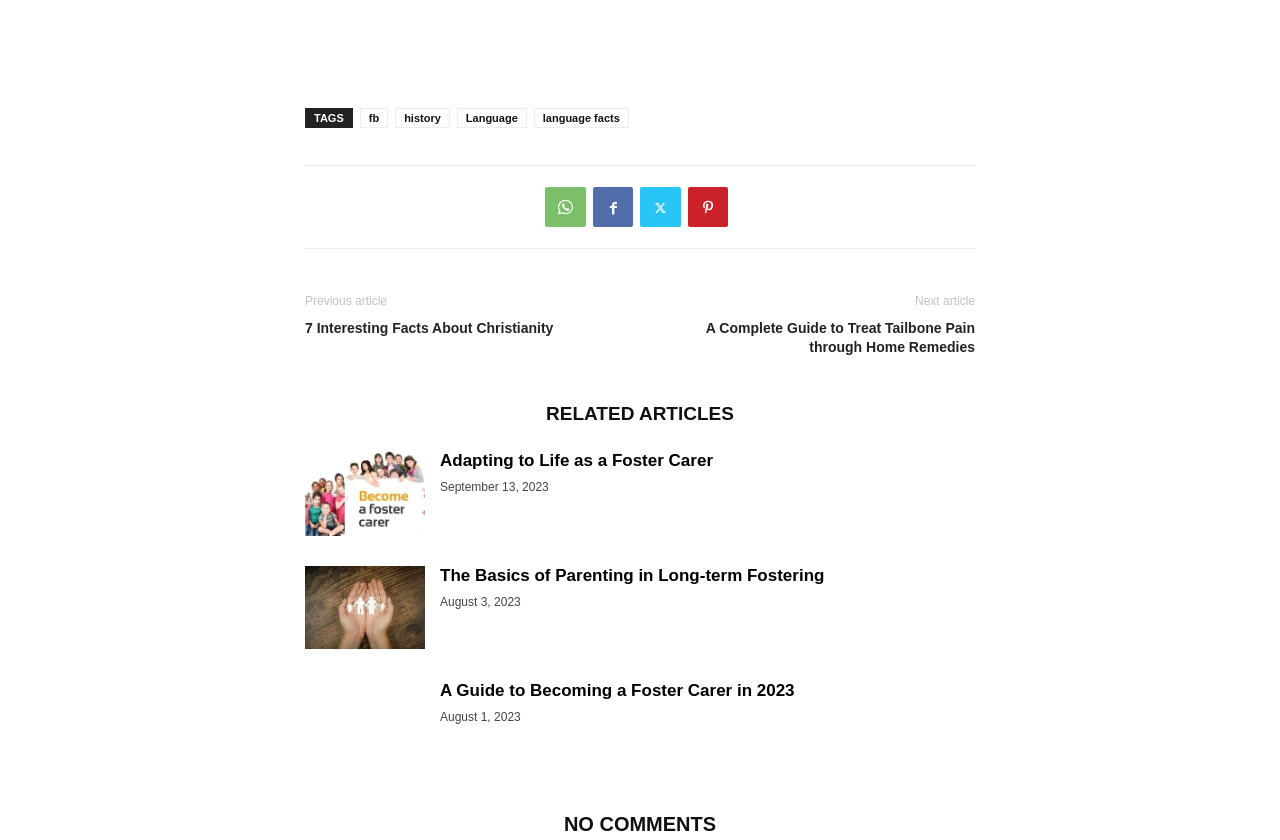Please reply with a single word or brief phrase to the question: 
What is the title of the next article?

A Complete Guide to Treat Tailbone Pain through Home Remedies